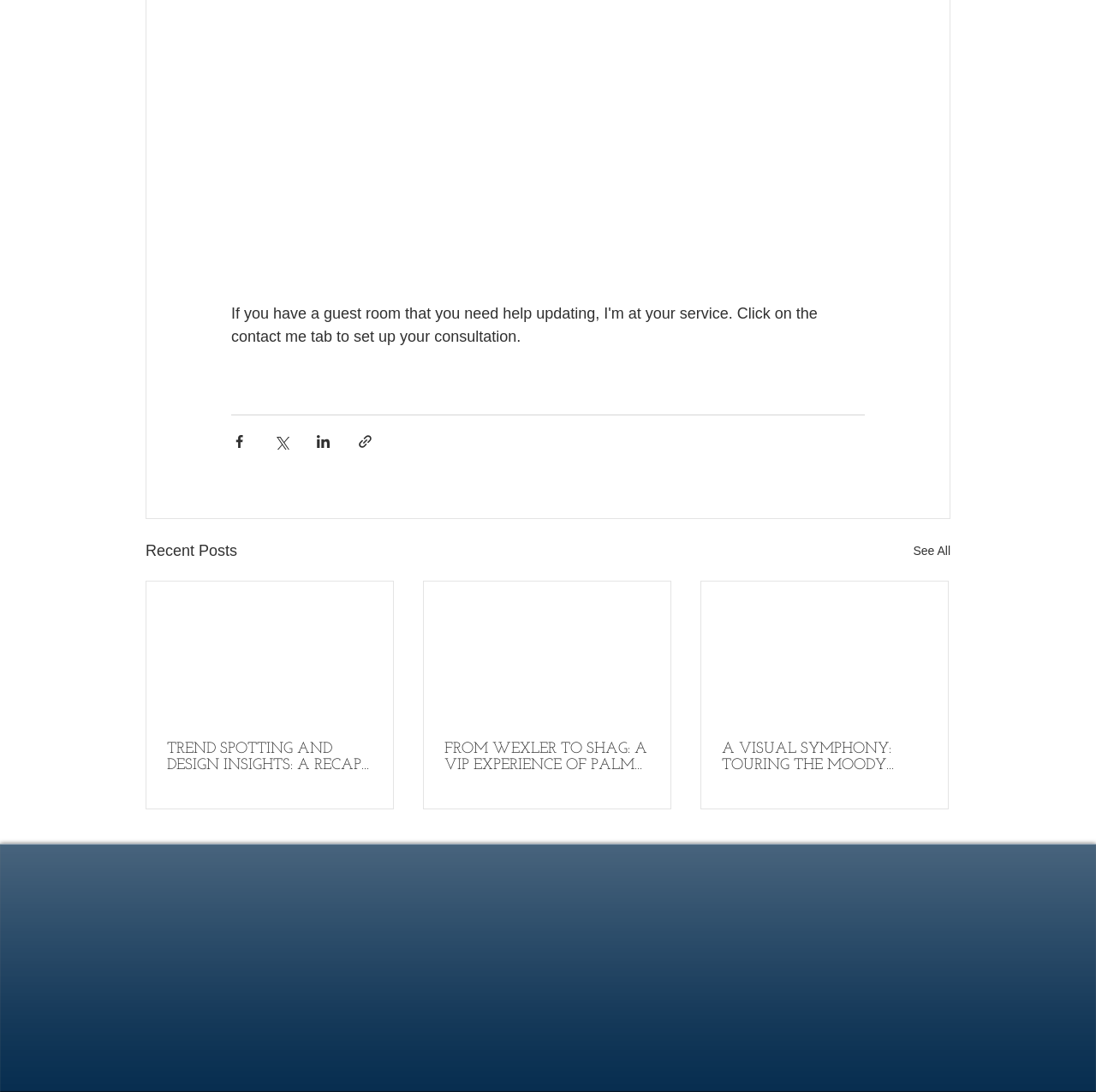Determine the coordinates of the bounding box that should be clicked to complete the instruction: "View recent posts". The coordinates should be represented by four float numbers between 0 and 1: [left, top, right, bottom].

[0.133, 0.493, 0.216, 0.516]